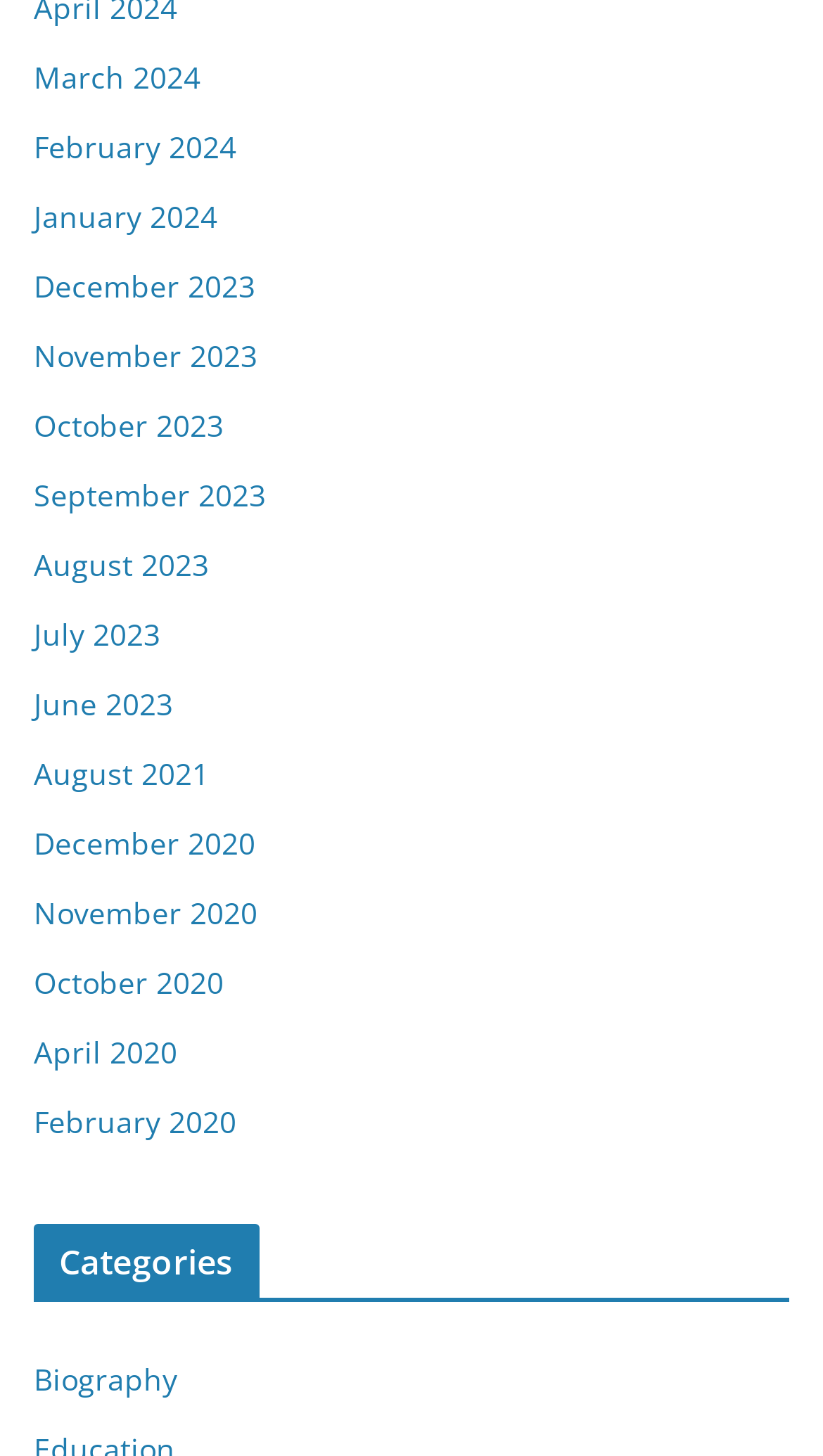How many categories are listed?
Based on the image, provide a one-word or brief-phrase response.

1